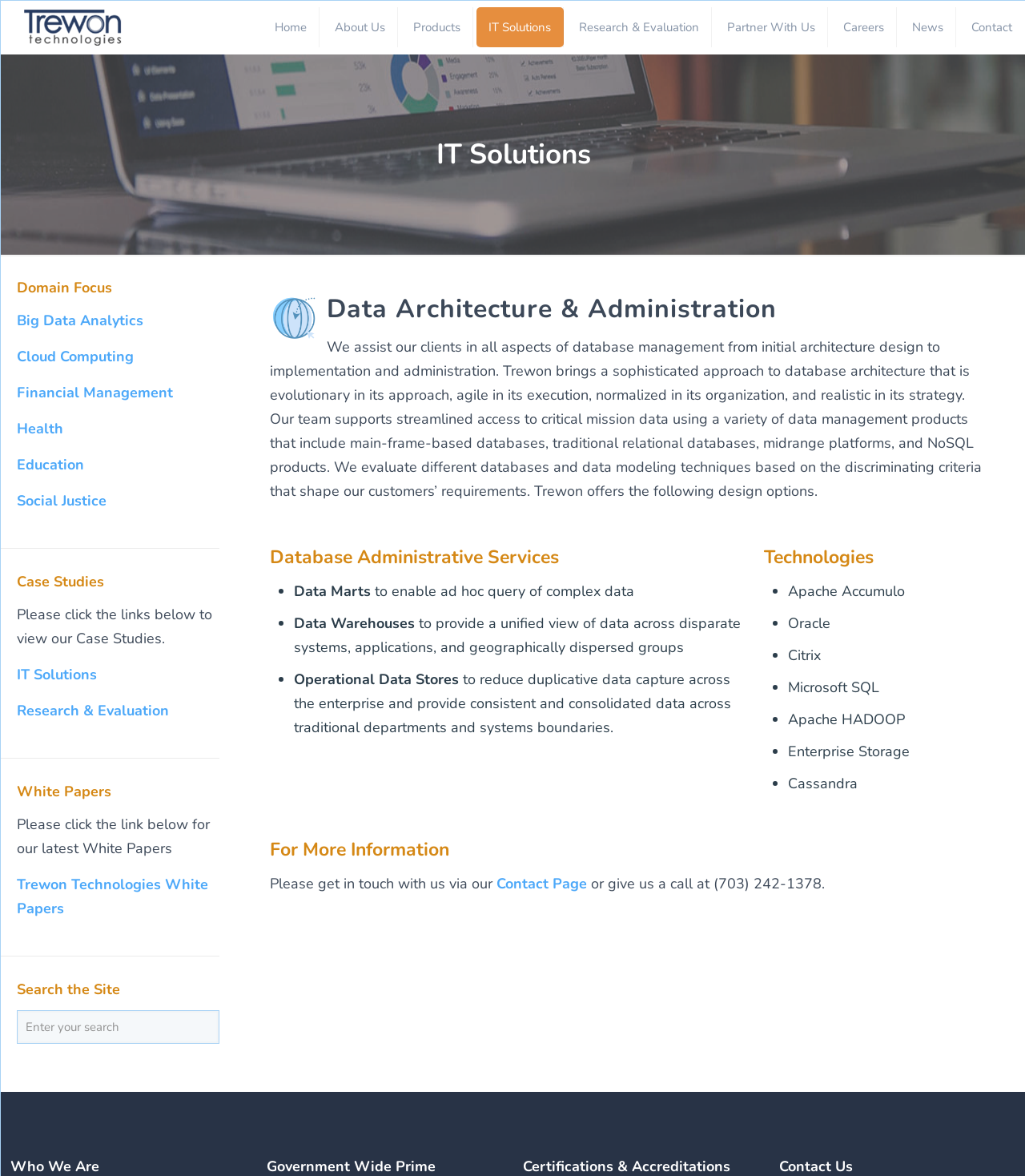Please identify the bounding box coordinates of the area that needs to be clicked to fulfill the following instruction: "Enter your search."

[0.016, 0.859, 0.214, 0.888]